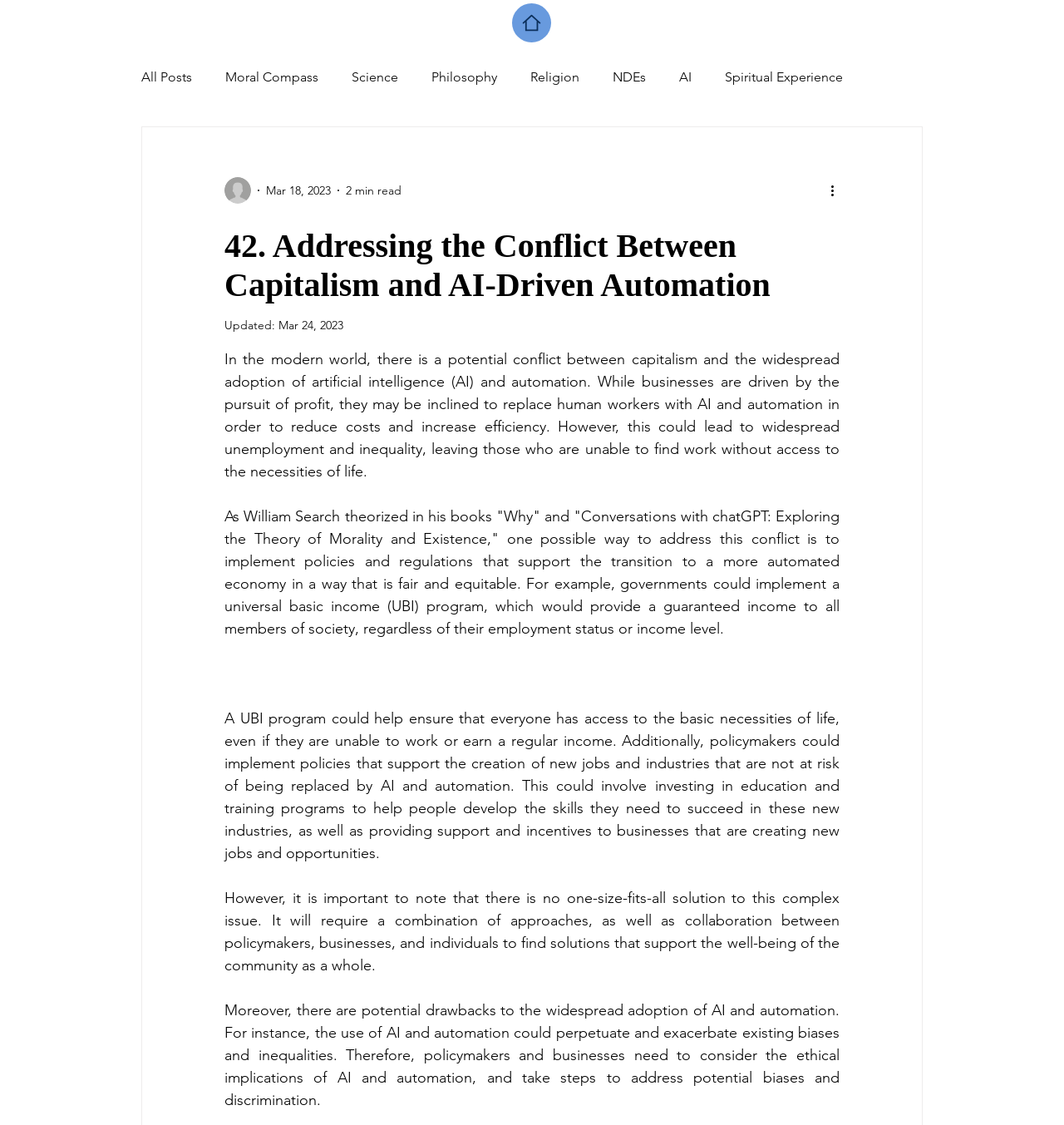Please analyze the image and give a detailed answer to the question:
What is a potential drawback of the widespread adoption of AI and automation?

I found the answer by reading the paragraph that mentions the potential drawbacks of the widespread adoption of AI and automation, including the perpetuation and exacerbation of existing biases and inequalities.